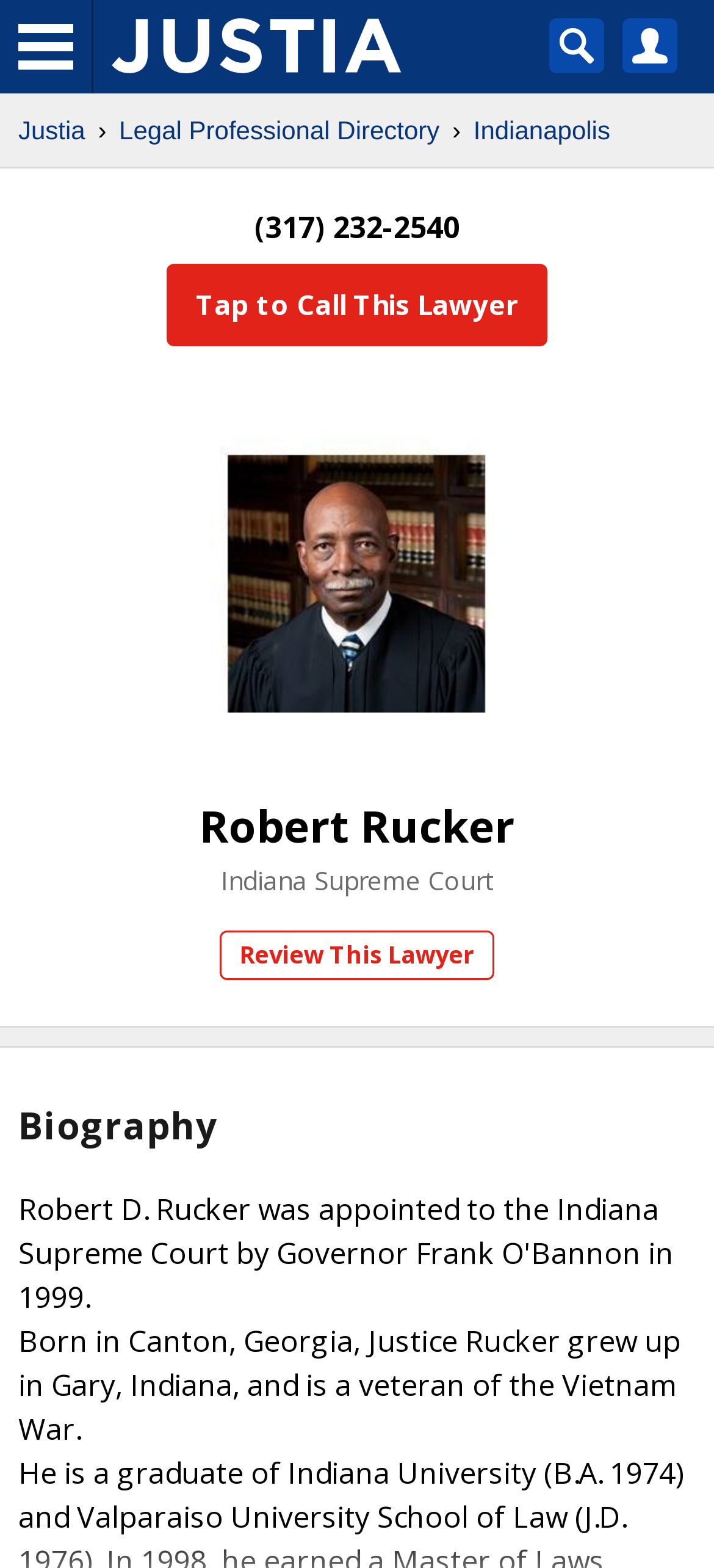What is the location of Robert Rucker?
Please provide a detailed answer to the question.

I found the location of Robert Rucker by looking at the breadcrumb navigation element, which contains the location 'Indianapolis', located at the top of the page.